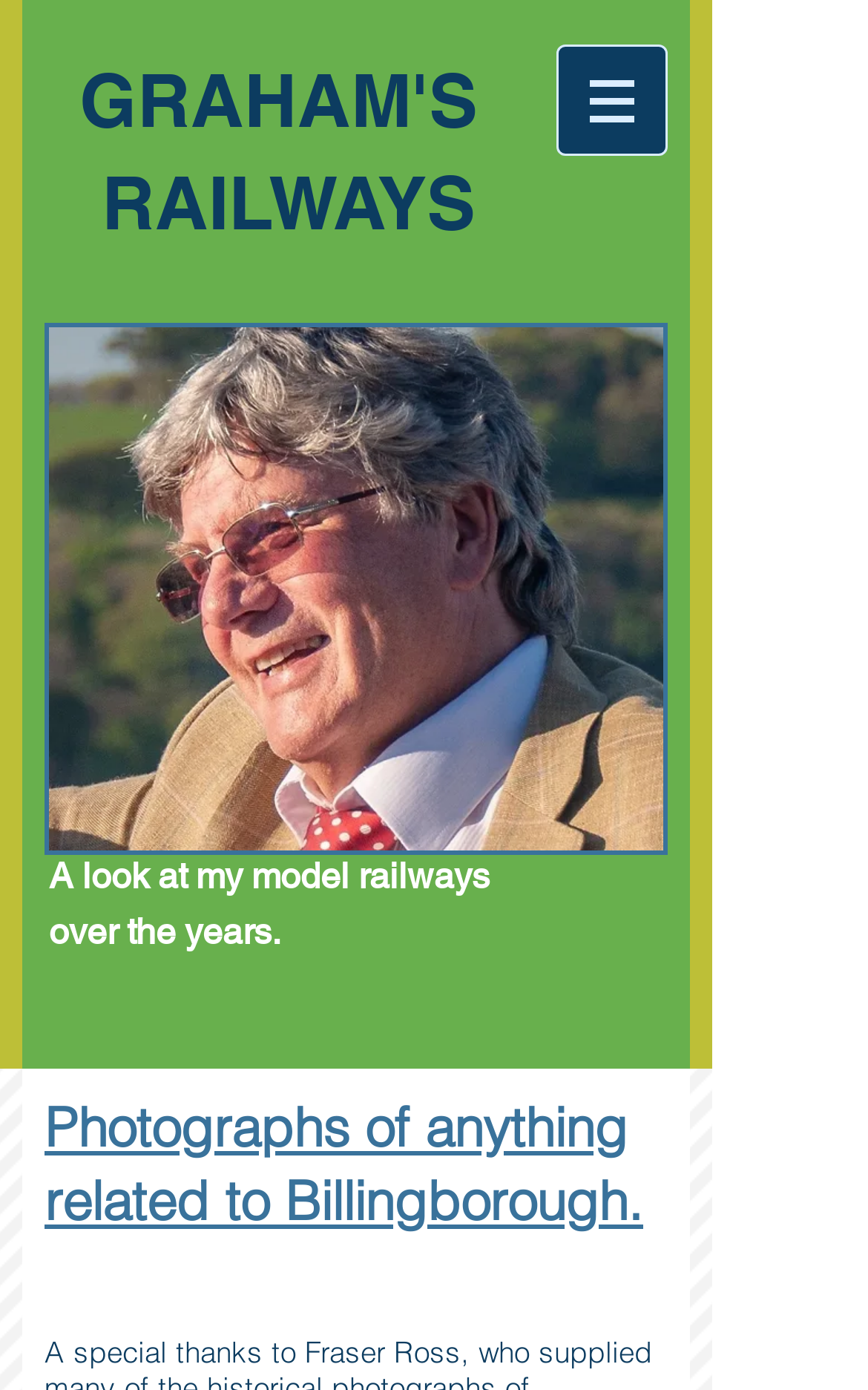Answer the following query concisely with a single word or phrase:
What is the focus of the photographs on the webpage?

Billingborough